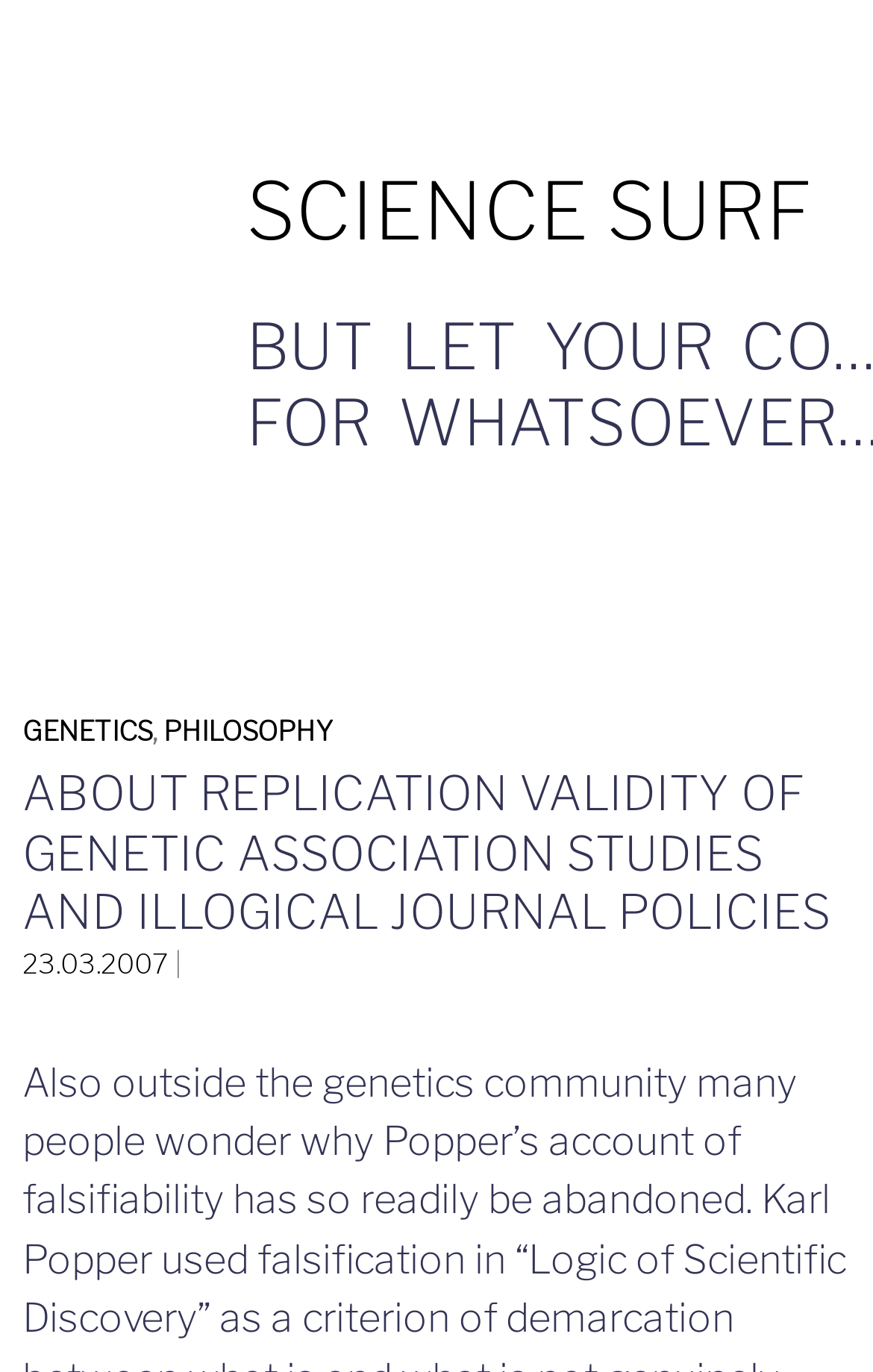Create a detailed summary of the webpage's content and design.

The webpage is about replication validity of genetic association studies and illogical journal policies, as indicated by the title. At the top-left corner, there is a "SKIP TO CONTENT" link. Below this link, there is a header section that spans the entire width of the page. Within this header, there are three links: "GENETICS" on the left, "PHILOSOPHY" on the right, and a comma separating them. 

Below the header section, there is a main heading that occupies most of the page width, stating the title of the webpage. Underneath this heading, there is a link showing the date "23.03.2007" on the left side of the page.